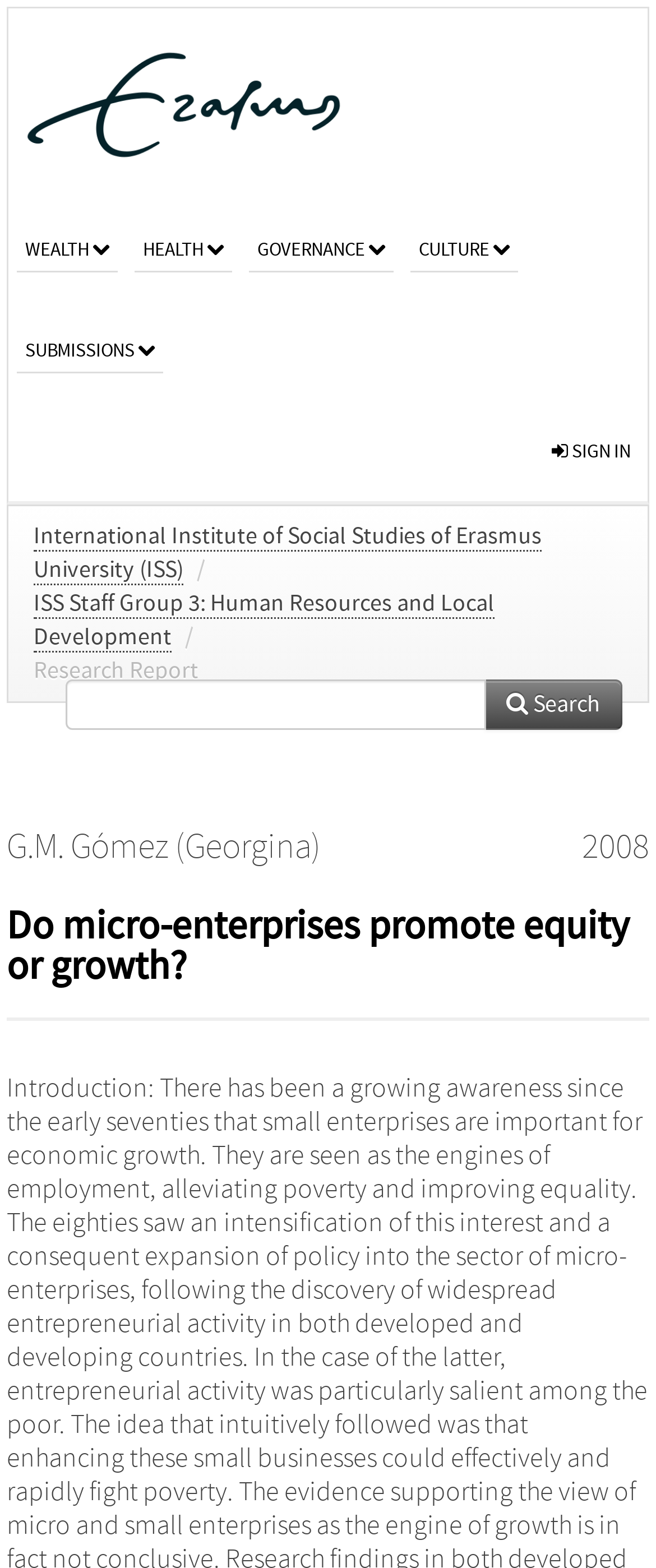Please give the bounding box coordinates of the area that should be clicked to fulfill the following instruction: "go to ISS Staff Group 3: Human Resources and Local Development". The coordinates should be in the format of four float numbers from 0 to 1, i.e., [left, top, right, bottom].

[0.051, 0.376, 0.754, 0.416]